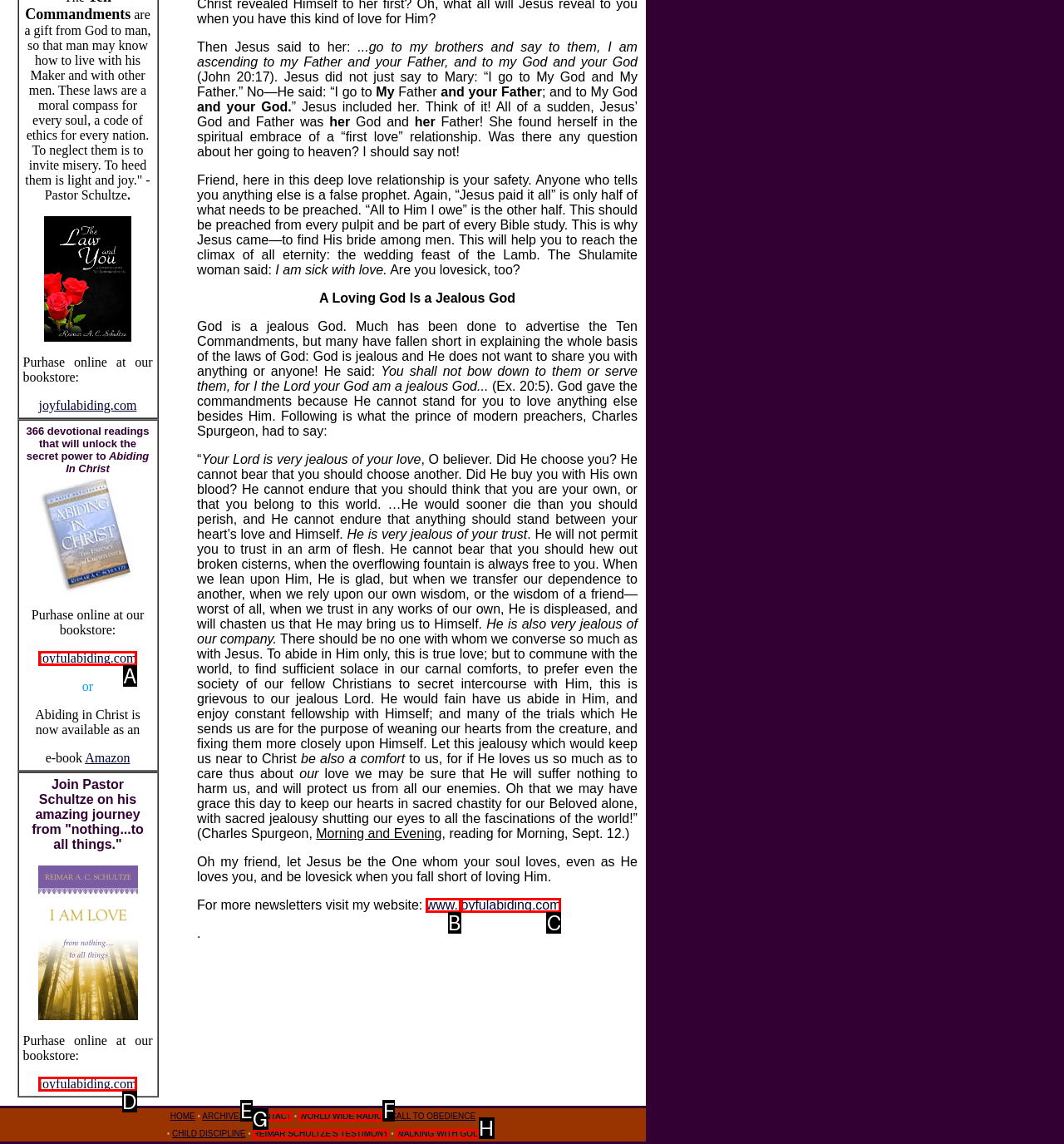Match the following description to a UI element: CONTACT
Provide the letter of the matching option directly.

E